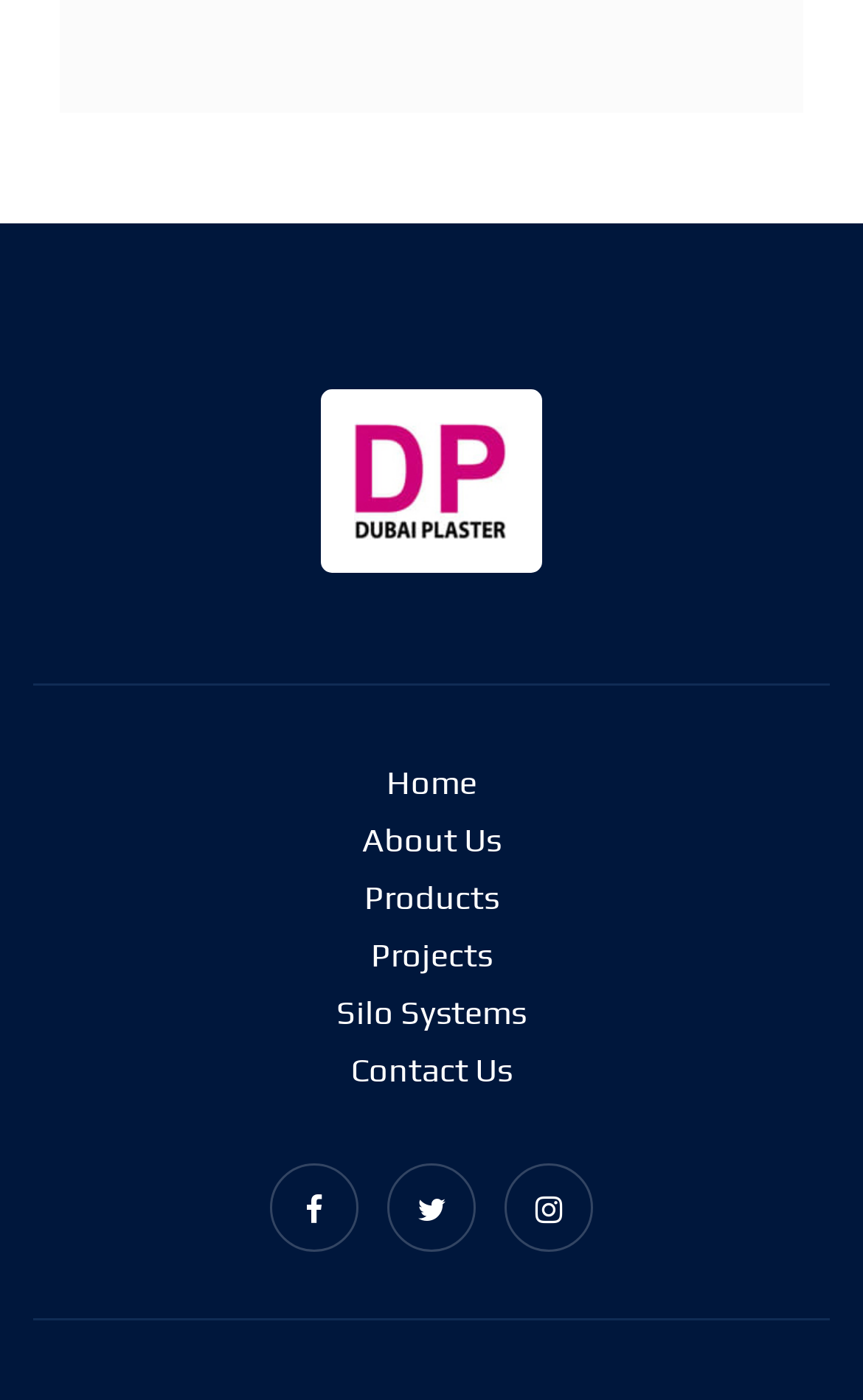What is the purpose of the link with the '' icon?
Use the image to answer the question with a single word or phrase.

Unknown